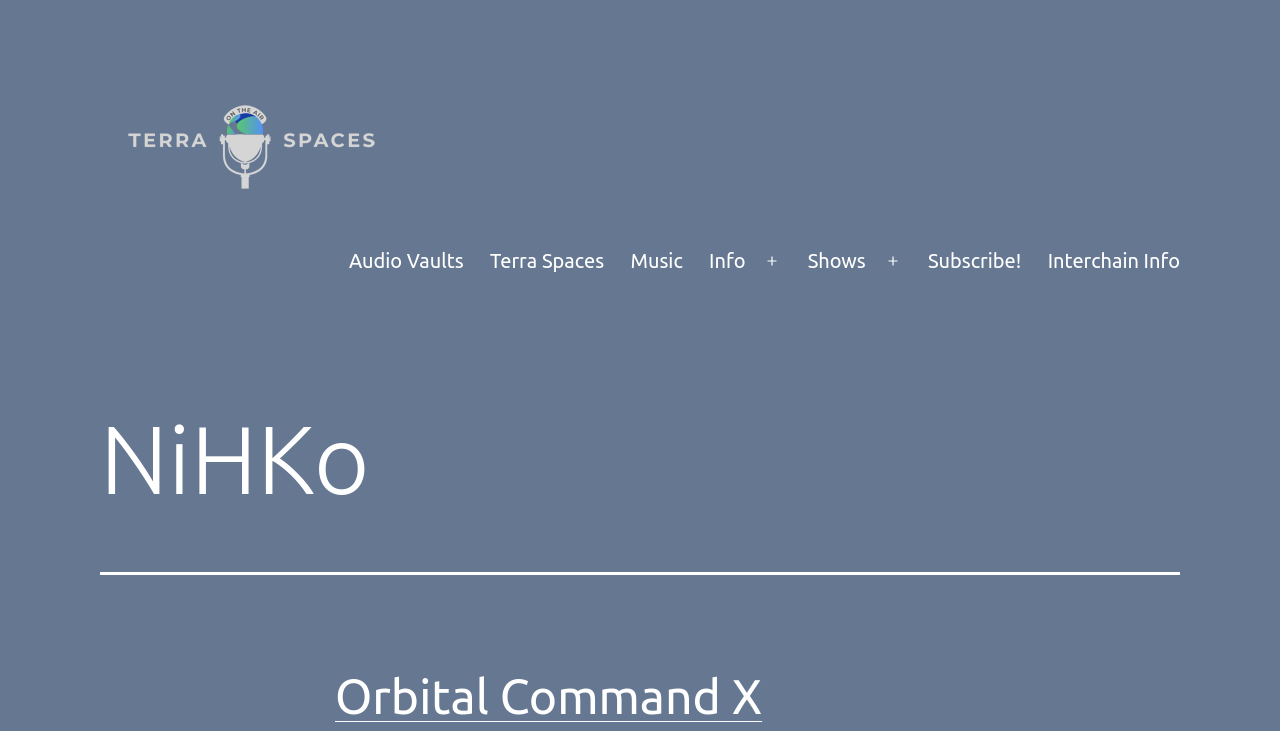What is the primary menu?
Based on the screenshot, give a detailed explanation to answer the question.

The primary menu can be determined by looking at the navigation element 'Primary menu' and its child elements, which are links to different sections of the website. The links are 'Audio Vaults', 'Terra Spaces', 'Music', 'Info', 'Shows', 'Subscribe!', and 'Interchain Info'.